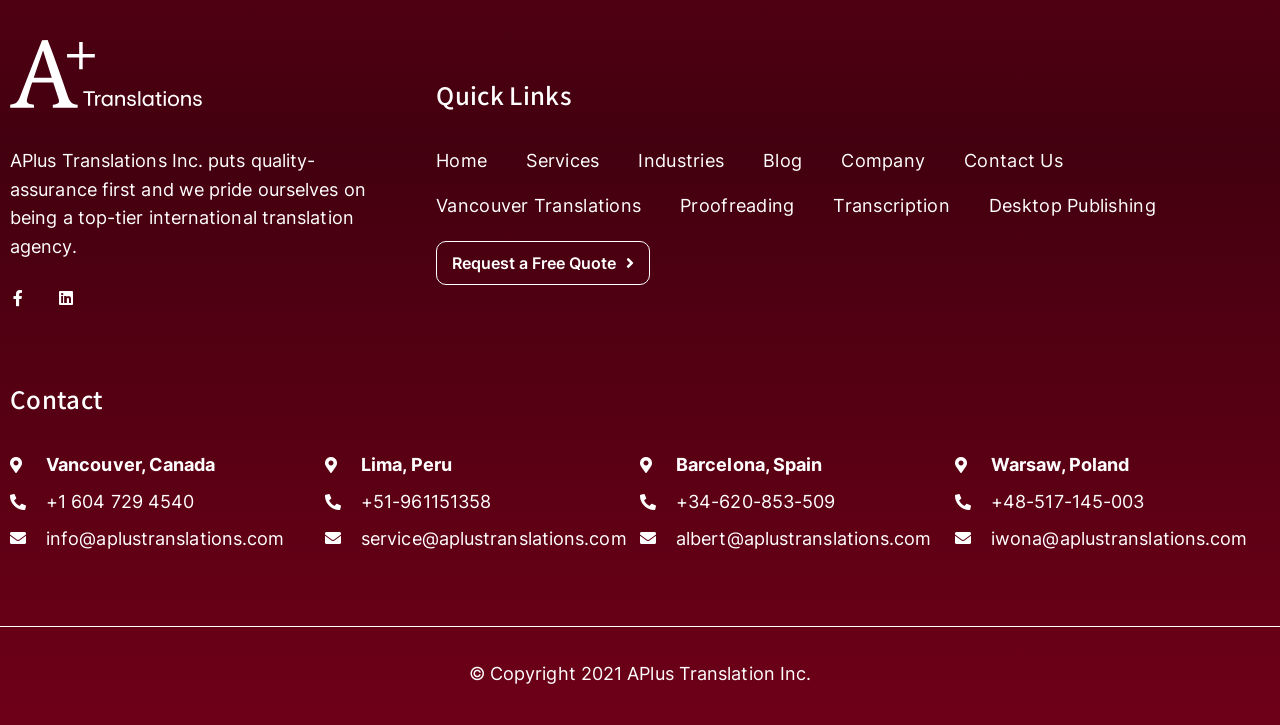Please find the bounding box for the following UI element description. Provide the coordinates in (top-left x, top-left y, bottom-right x, bottom-right y) format, with values between 0 and 1: Vancouver Translations

[0.341, 0.27, 0.519, 0.332]